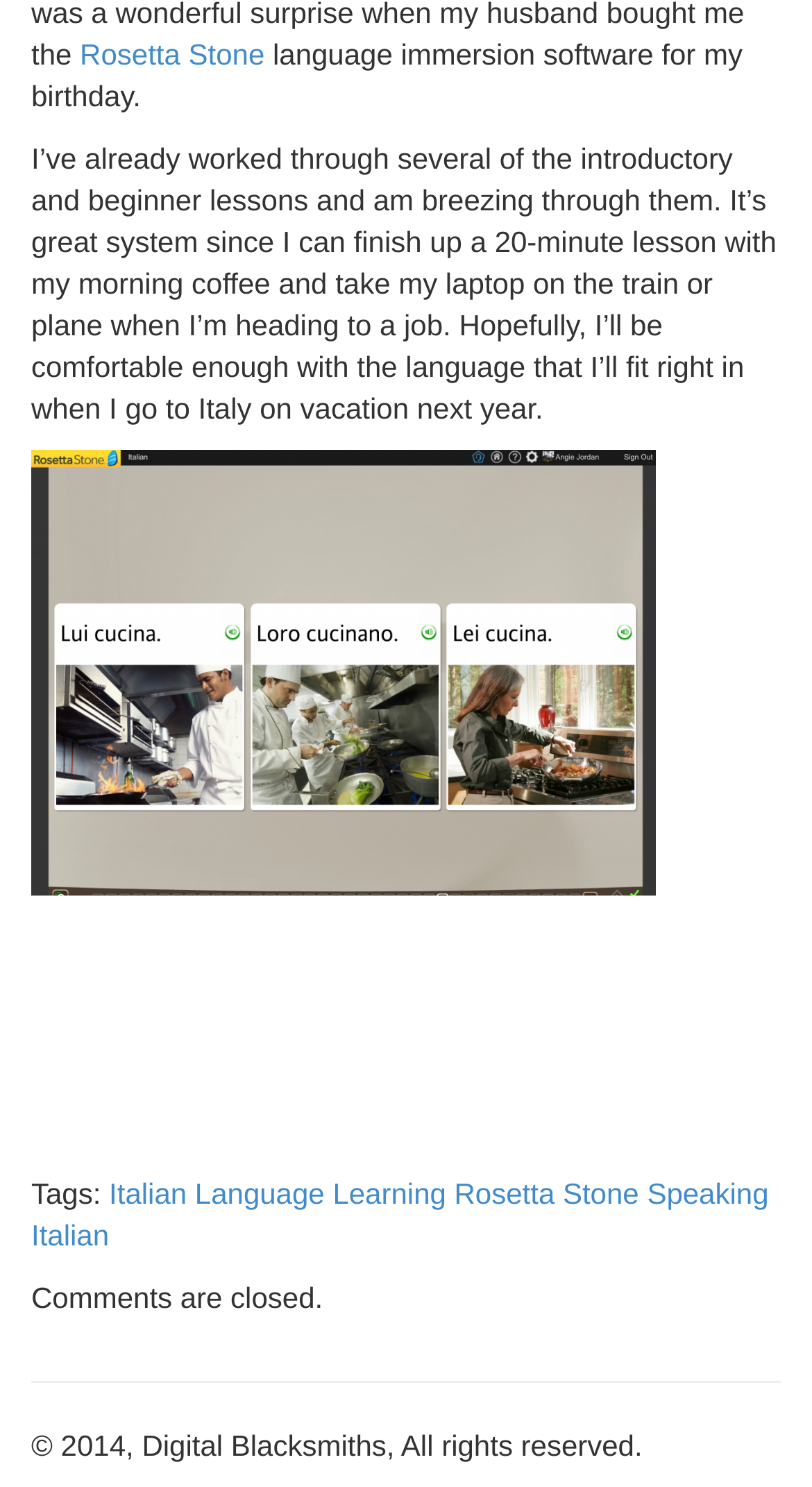How long are the language lessons?
Using the visual information, answer the question in a single word or phrase.

20 minutes